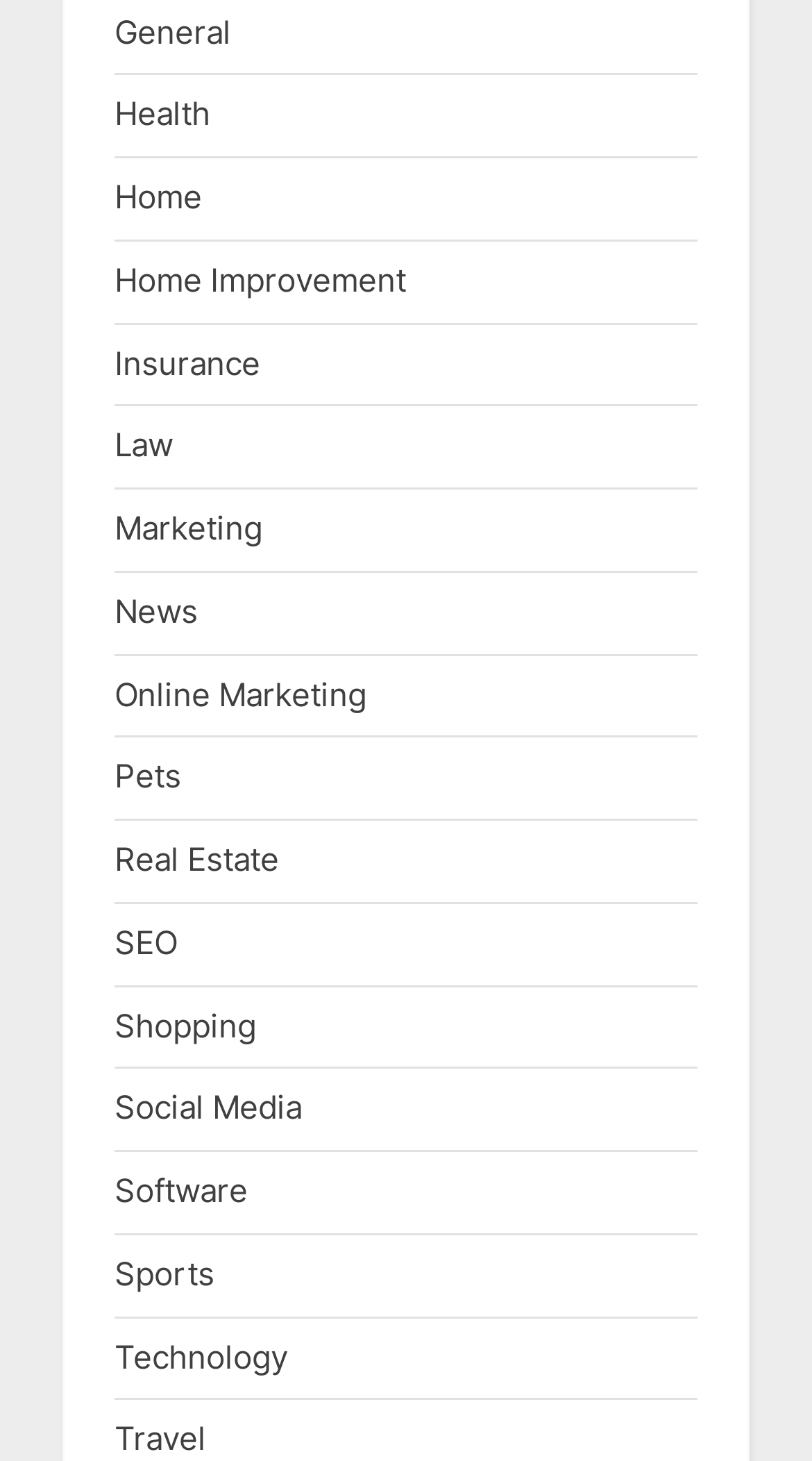Find the bounding box coordinates of the area to click in order to follow the instruction: "Visit Health page".

[0.141, 0.065, 0.259, 0.092]